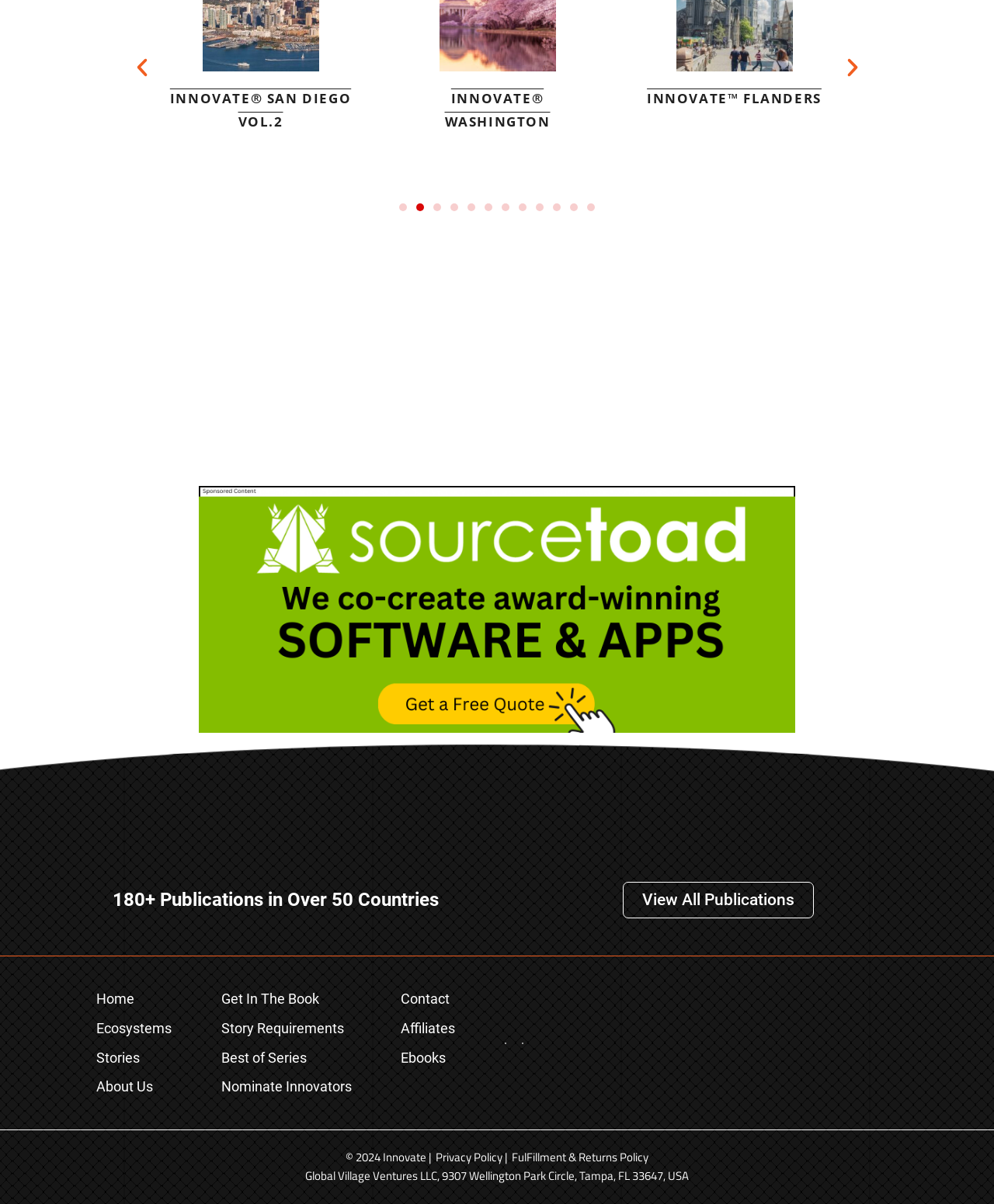Respond to the question below with a single word or phrase:
How many slides are available?

12